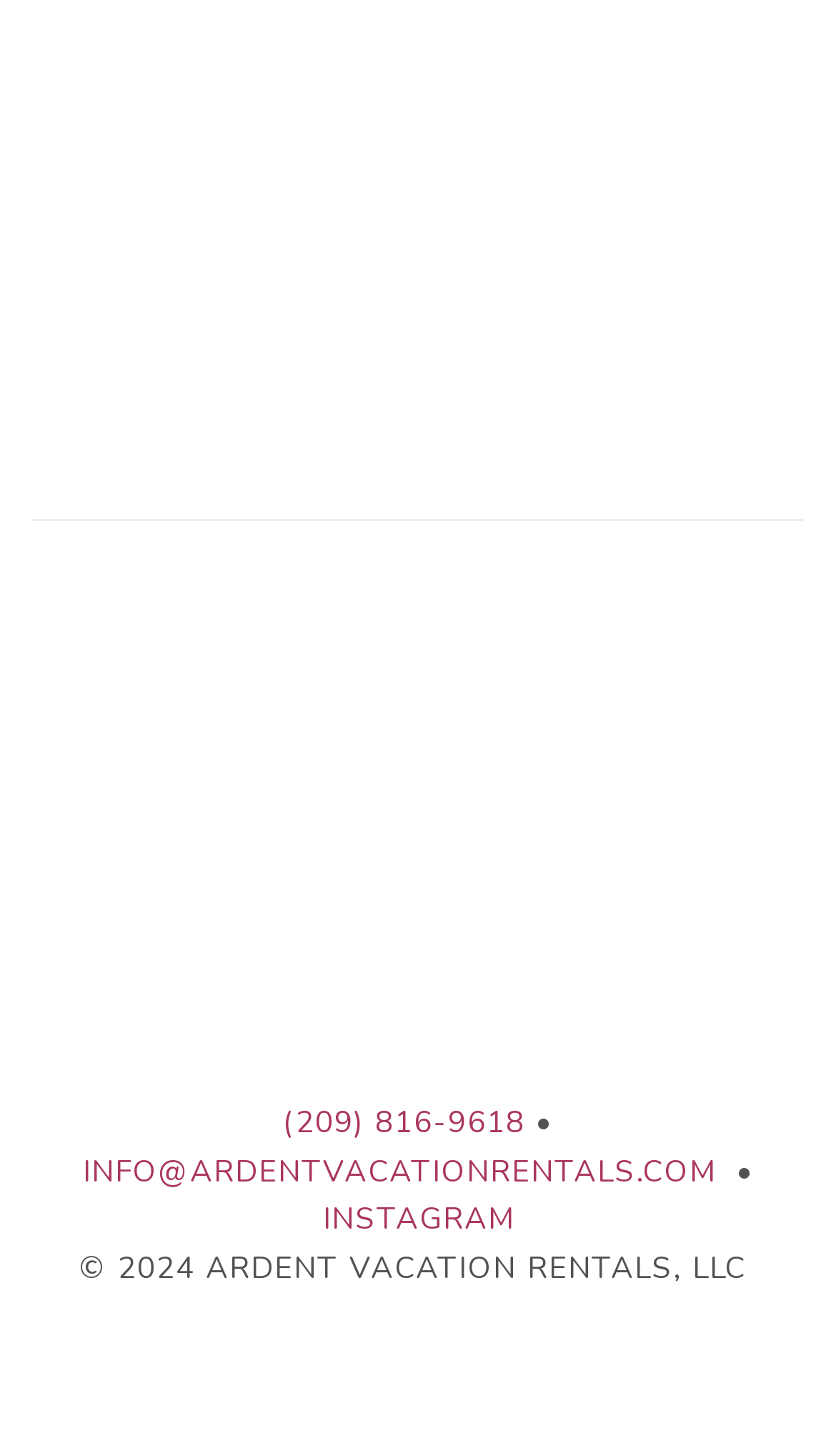Answer the following inquiry with a single word or phrase:
What is the social media platform linked in the footer?

INSTAGRAM